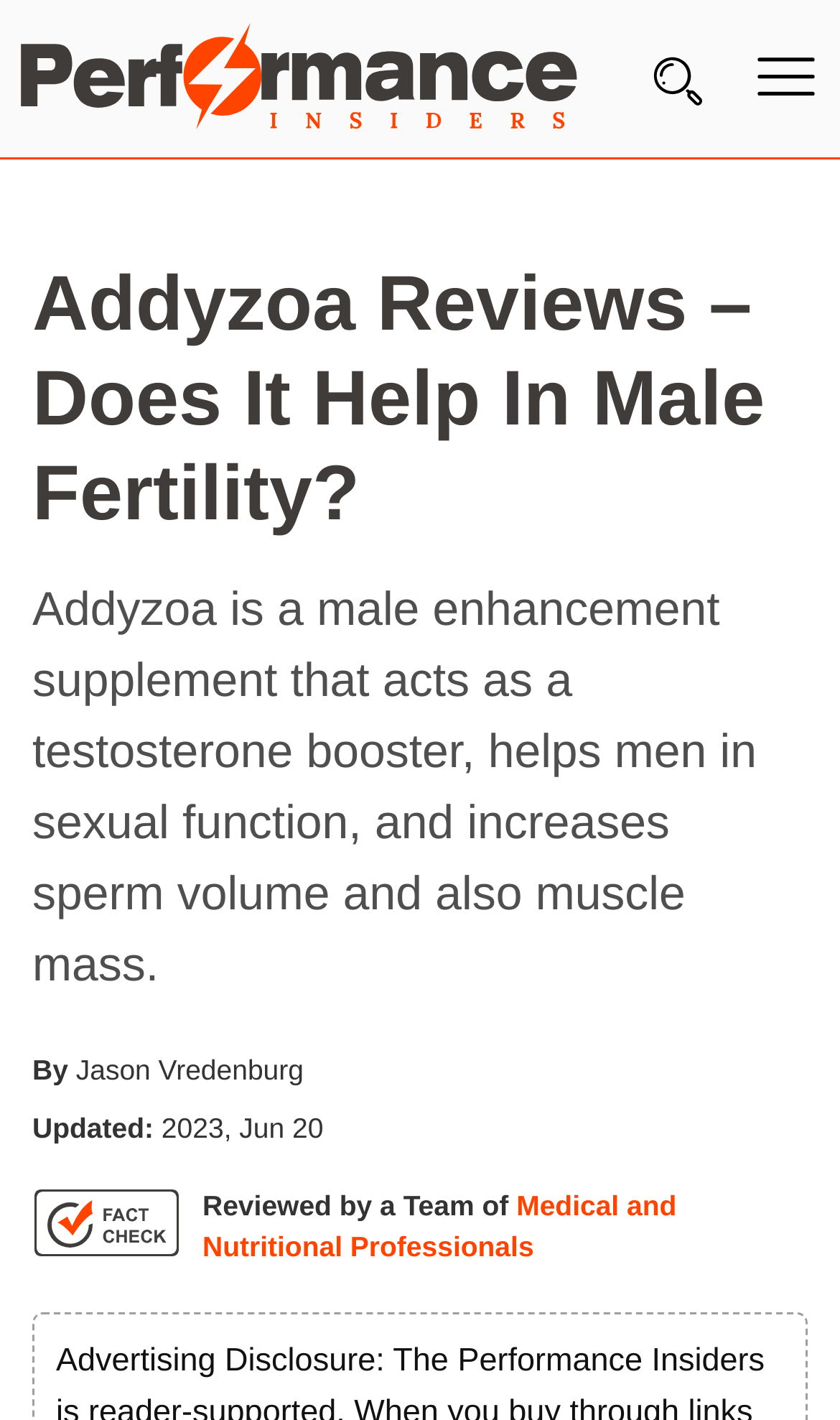Please identify the bounding box coordinates of the clickable element to fulfill the following instruction: "Subscribe to the newsletter". The coordinates should be four float numbers between 0 and 1, i.e., [left, top, right, bottom].

[0.0, 0.124, 0.062, 0.188]